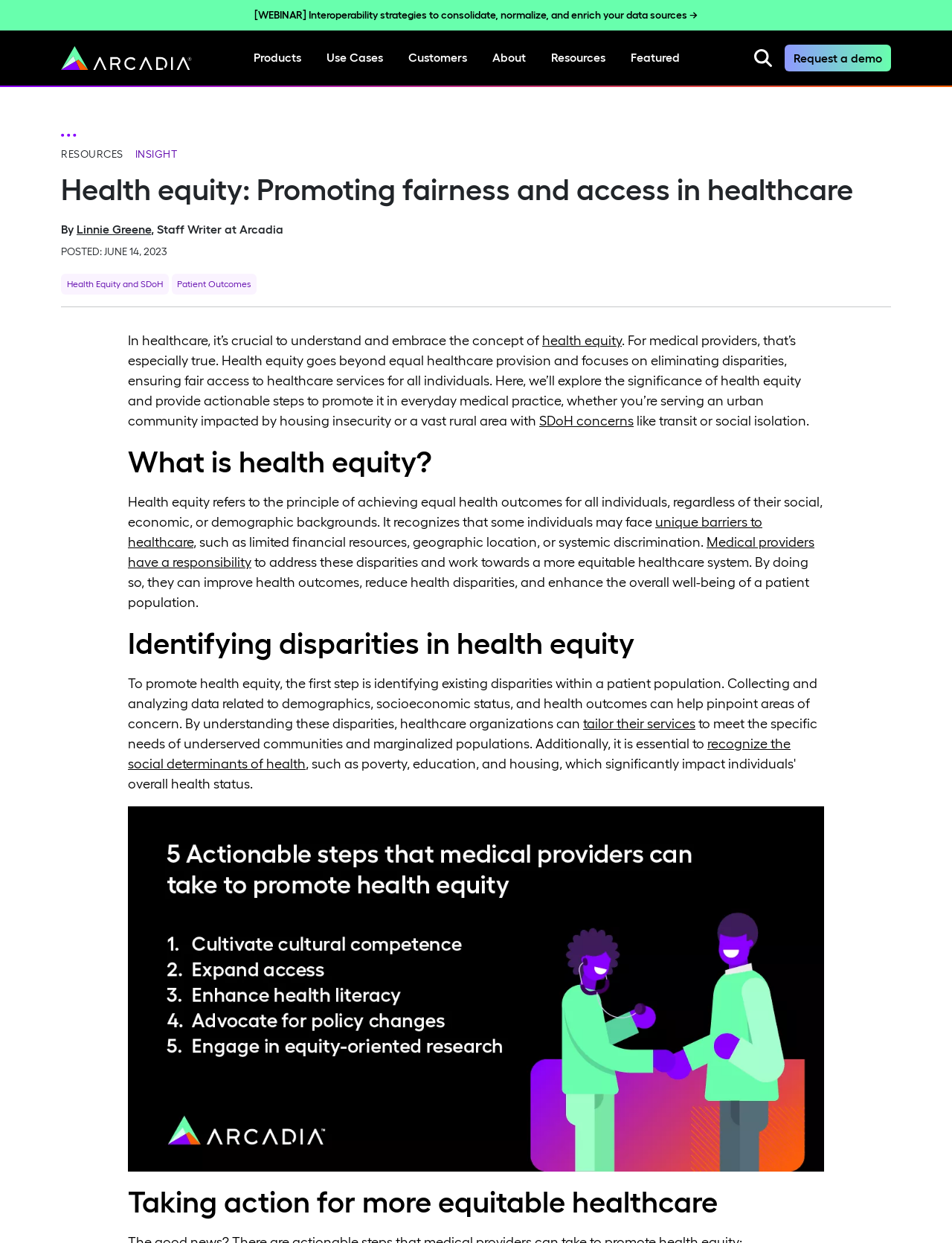Specify the bounding box coordinates of the region I need to click to perform the following instruction: "Open the search". The coordinates must be four float numbers in the range of 0 to 1, i.e., [left, top, right, bottom].

[0.779, 0.034, 0.824, 0.059]